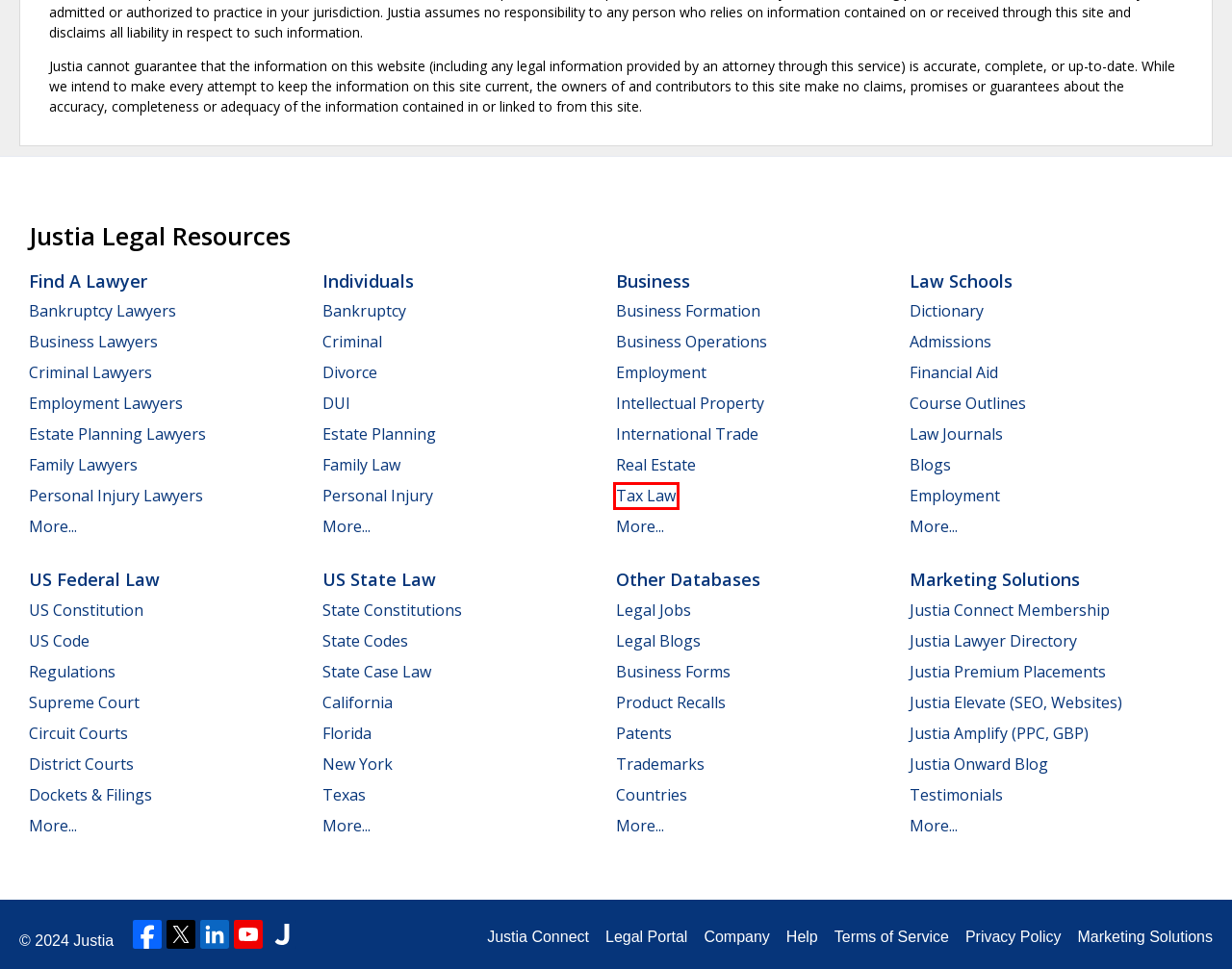Look at the screenshot of a webpage that includes a red bounding box around a UI element. Select the most appropriate webpage description that matches the page seen after clicking the highlighted element. Here are the candidates:
A. Bankruptcy Lawyers - Compare Top Bankruptcy Attorneys - Justia
B. California Law :: US Law :: Justia
C. Tax Law Center | Justia
D. Estate Planning Legal Center | Justia
E. Employment Lawyers - Compare Top Employment Attorneys - Justia
F. US Constitution Annotated :: Justia
G. Justia Company Information
H. Justia Connect | Premier Lawyer Membership Program | Share, Learn, Save & Grow

C